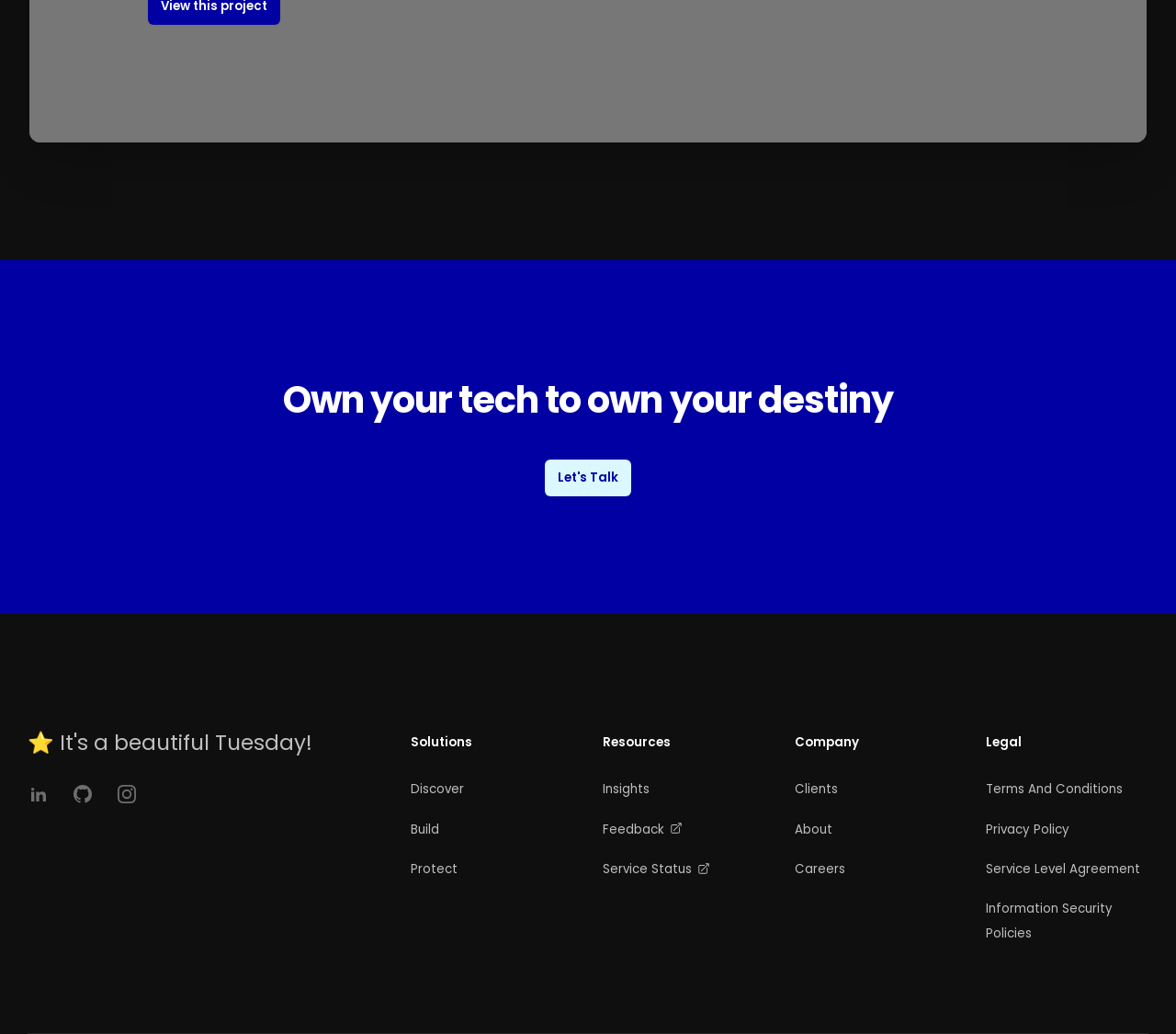What is the main theme of the webpage?
Refer to the screenshot and answer in one word or phrase.

Tech and destiny